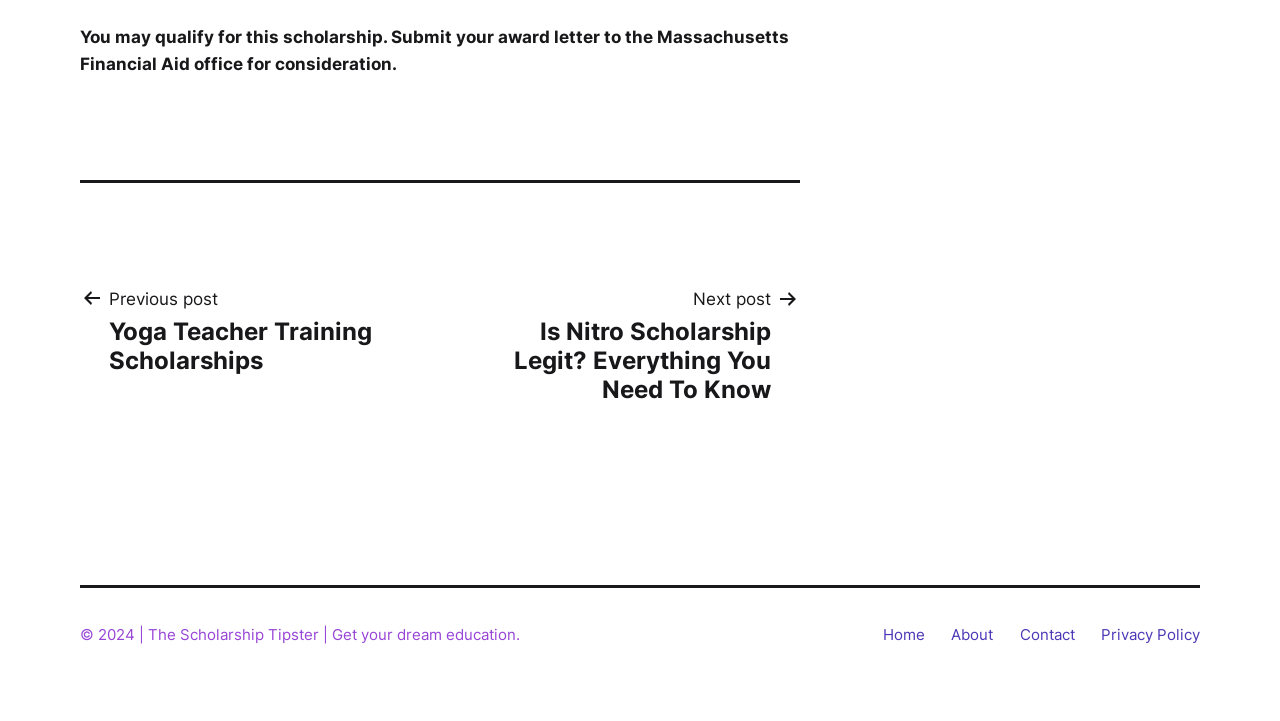Predict the bounding box of the UI element based on this description: "Previous postYoga Teacher Training Scholarships".

[0.062, 0.397, 0.336, 0.521]